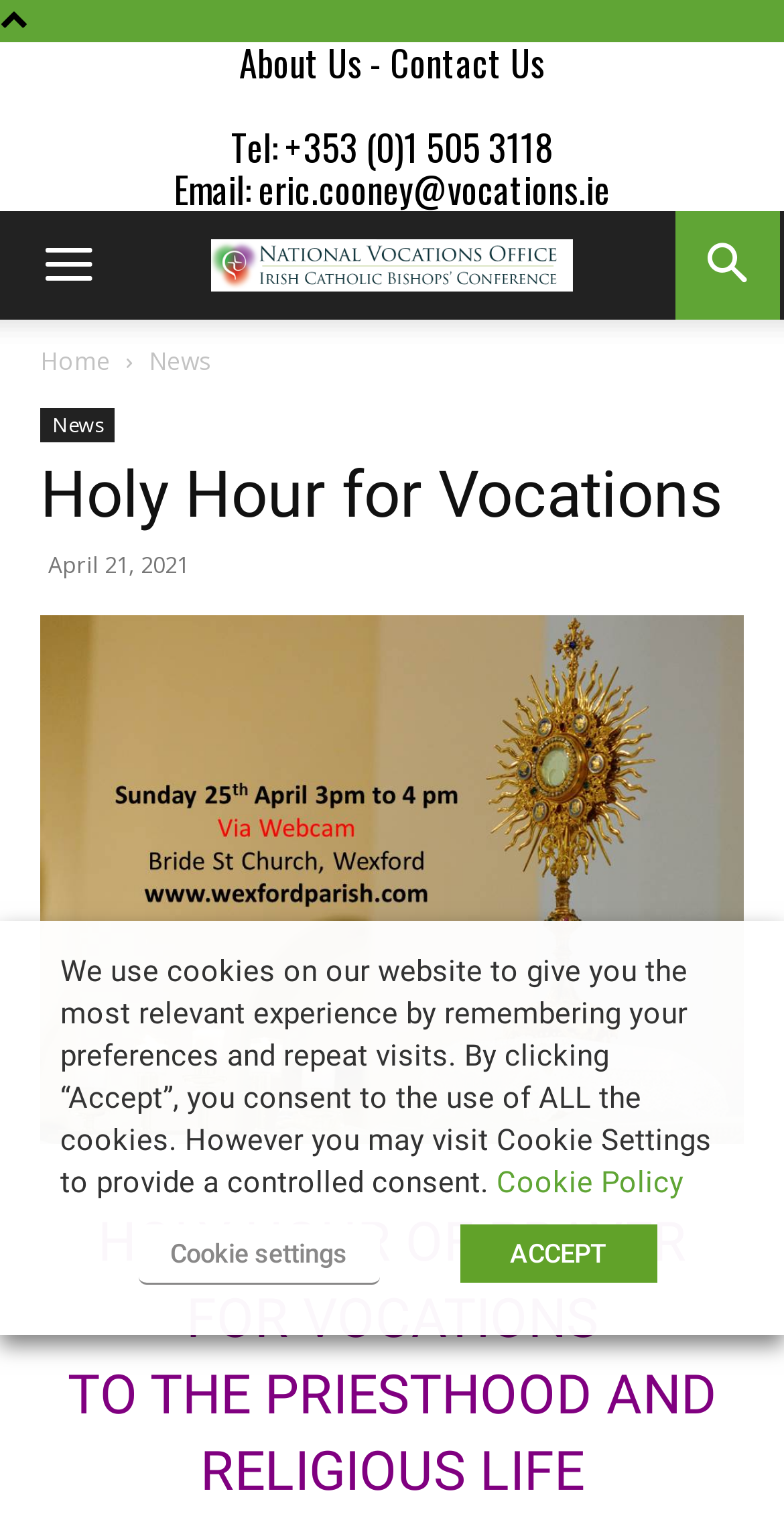What is the date of the Holy Hour for Vocations event?
Could you please answer the question thoroughly and with as much detail as possible?

I found the date of the event in the main content section of the webpage, which is listed as 'April 21, 2021'.